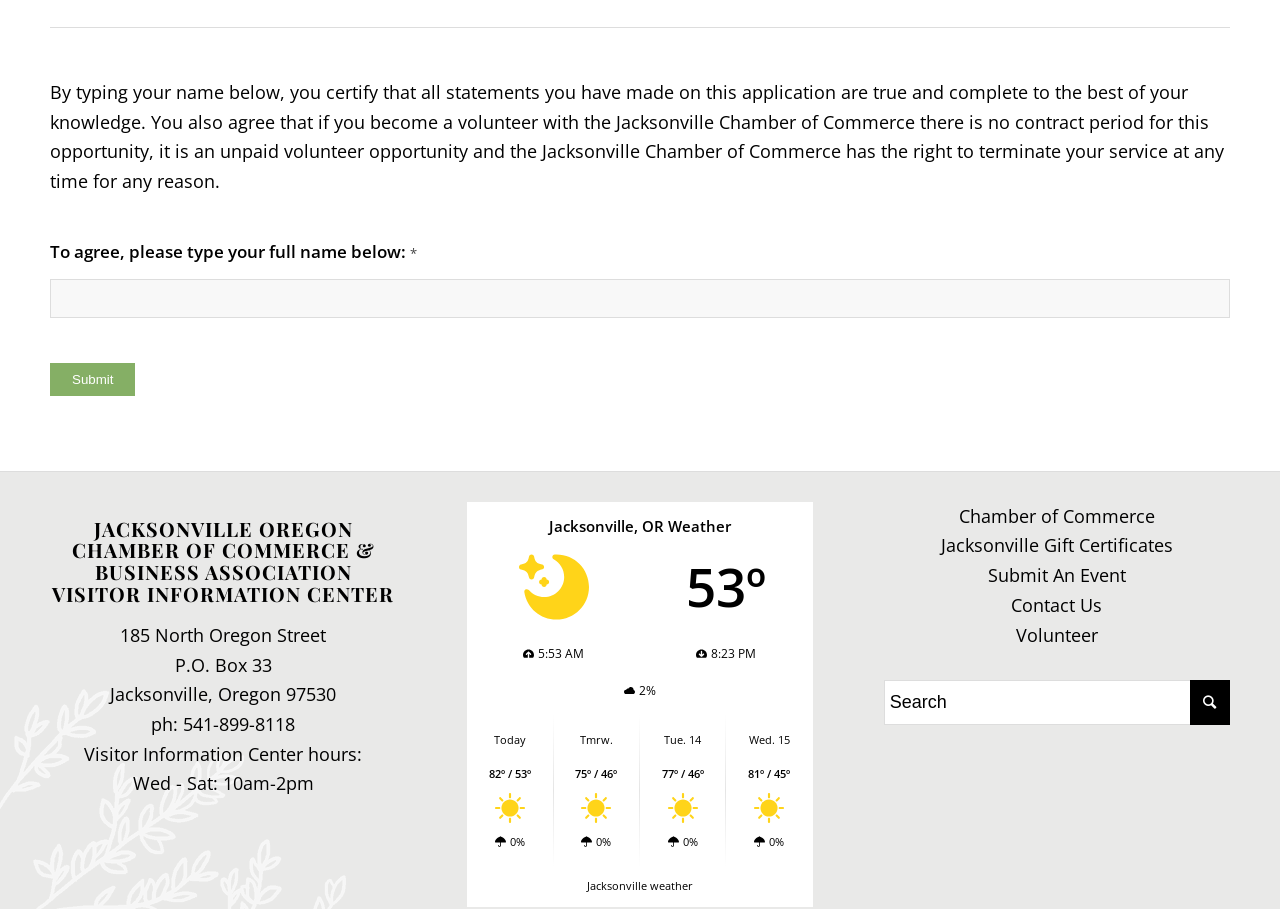How many links are there in the footer section?
Refer to the image and answer the question using a single word or phrase.

5